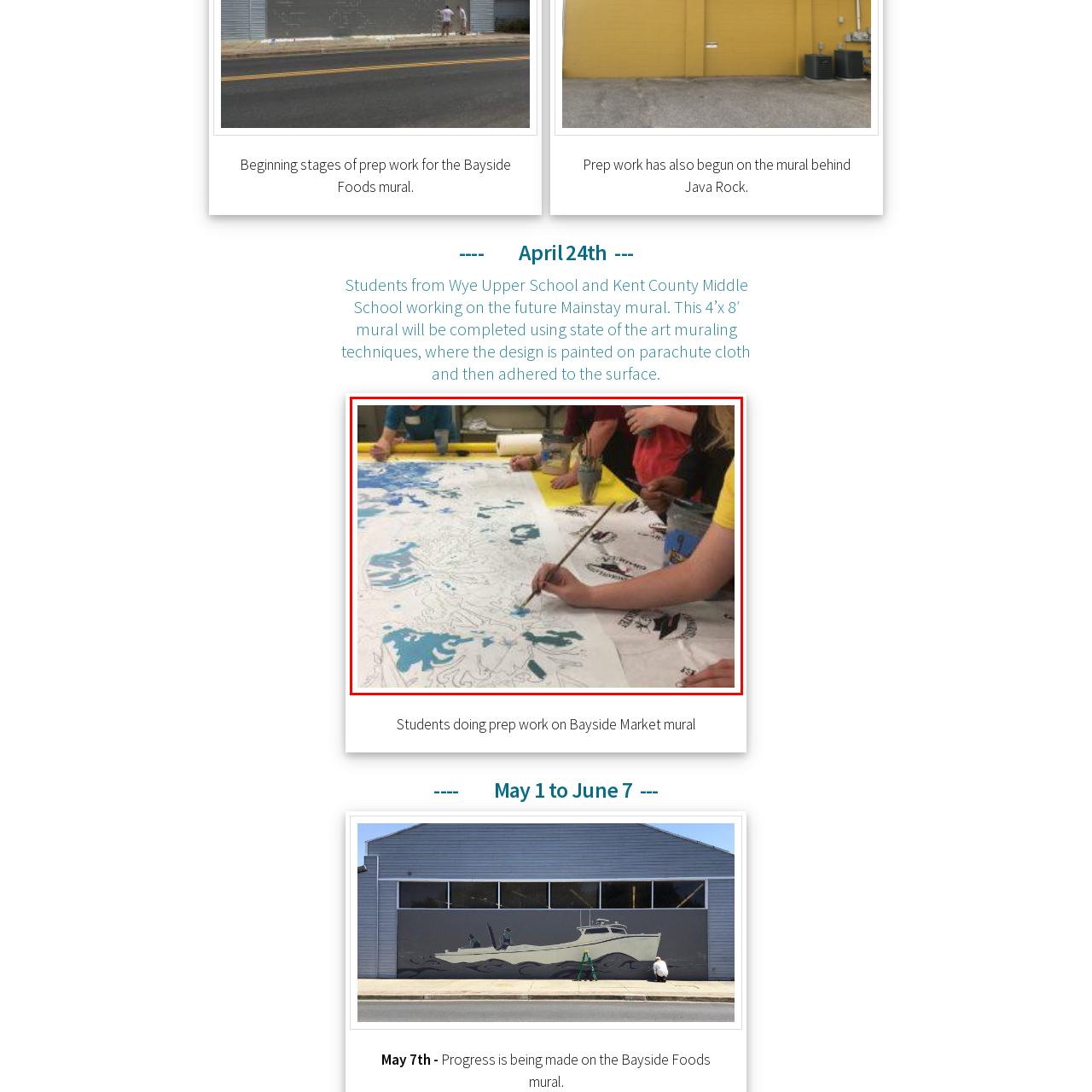Describe all the elements and activities occurring in the red-outlined area of the image extensively.

In this engaging image, students from Wye Upper School and Kent County Middle School are actively involved in the preparation work for the Bayside Foods mural. The scene captures a vibrant atmosphere in which multiple hands are at work, each holding a paintbrush as they carefully apply blue tones to a large mural design spread across a table. Yellow masking tape outlines the edges of the work area, while various paint containers sit nearby, suggesting a collaborative art project. This 4’x 8’ mural, designed using innovative muraling techniques, will feature a unique artwork created on parachute cloth that will be affixed to a designated surface. The students’ focused expressions and coordinated efforts highlight the teamwork and creativity essential to bringing this mural to life.